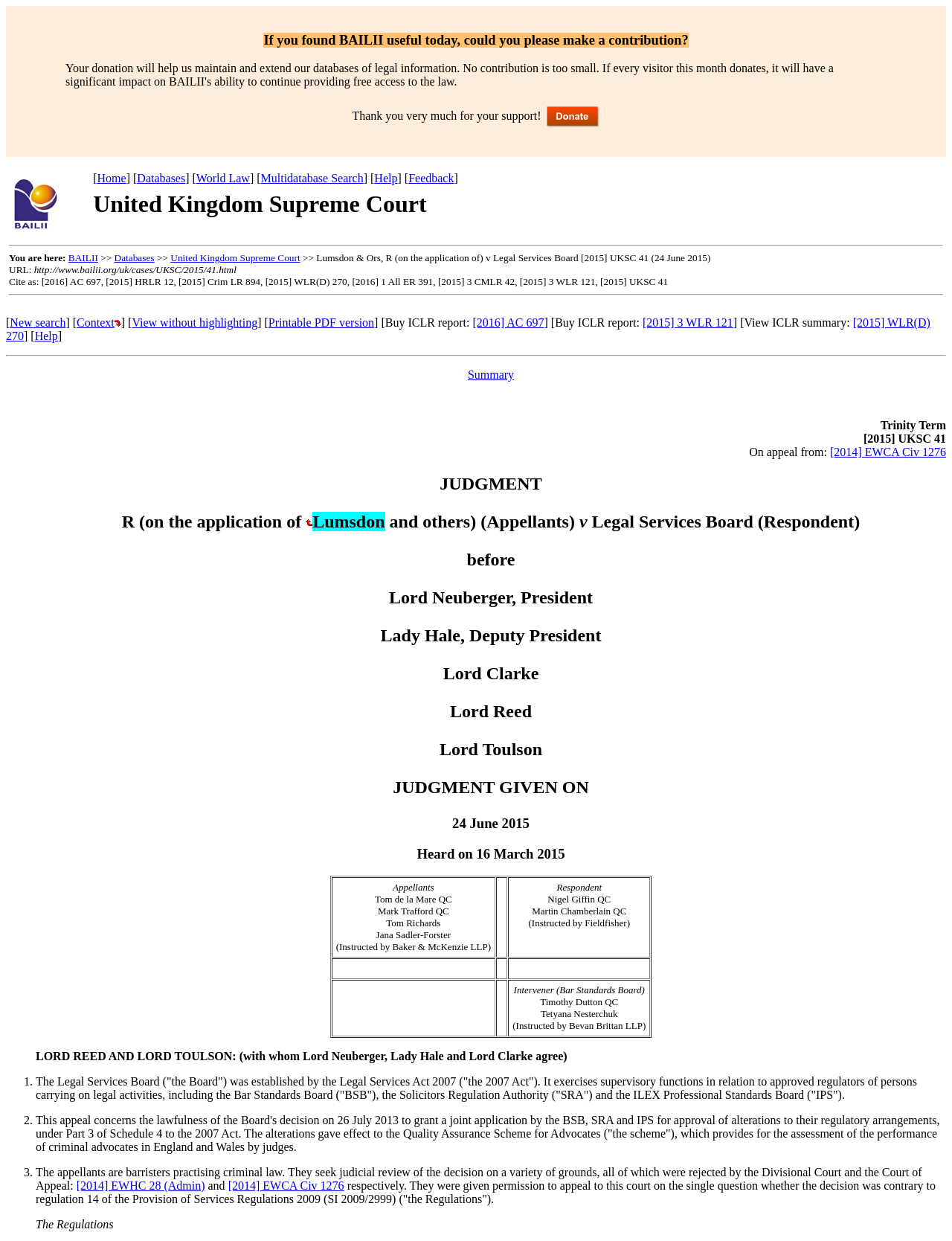Respond to the following question with a brief word or phrase:
What is the name of the court?

United Kingdom Supreme Court